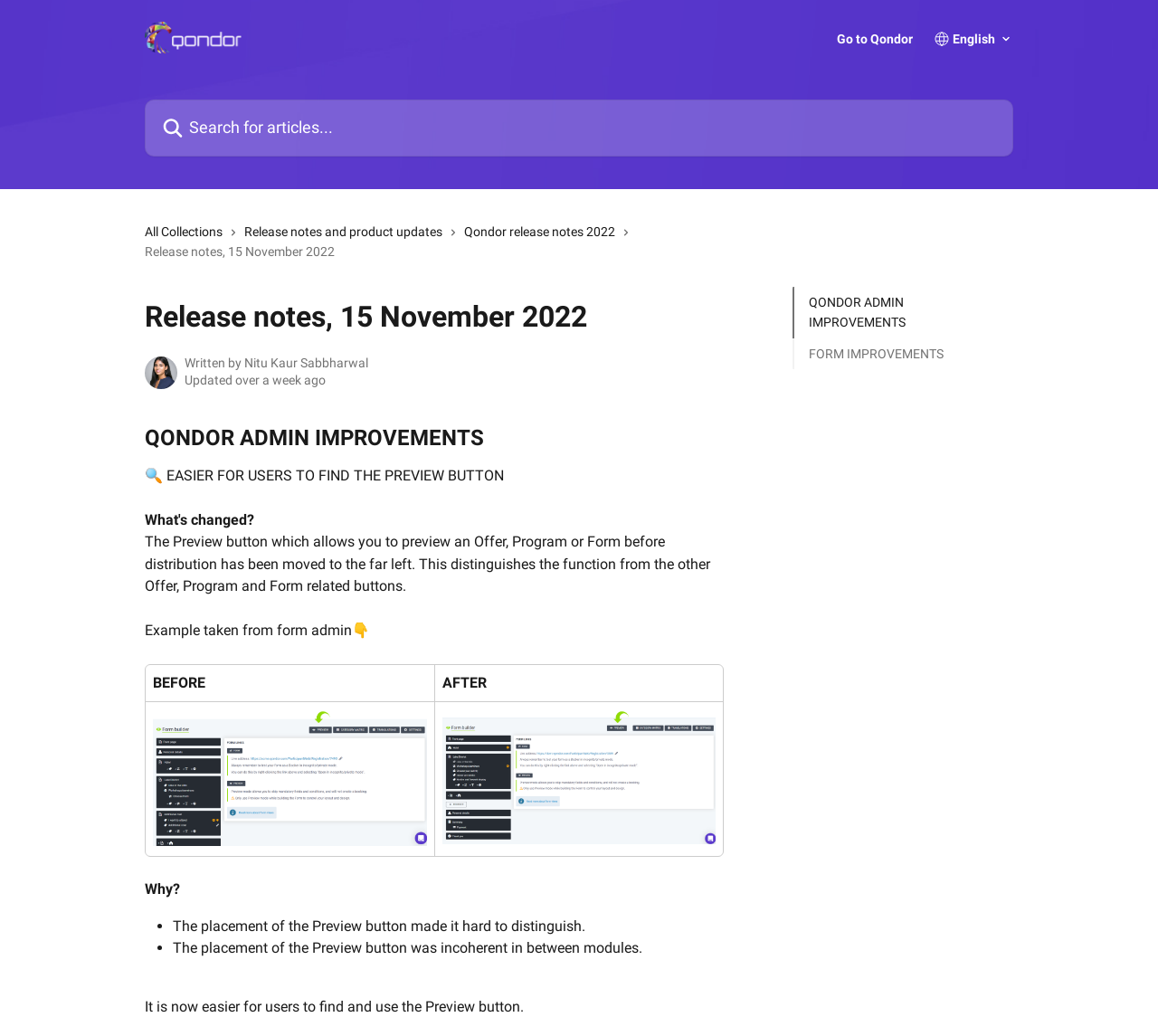Can you find the bounding box coordinates for the element that needs to be clicked to execute this instruction: "Read release notes"? The coordinates should be given as four float numbers between 0 and 1, i.e., [left, top, right, bottom].

[0.125, 0.236, 0.289, 0.25]